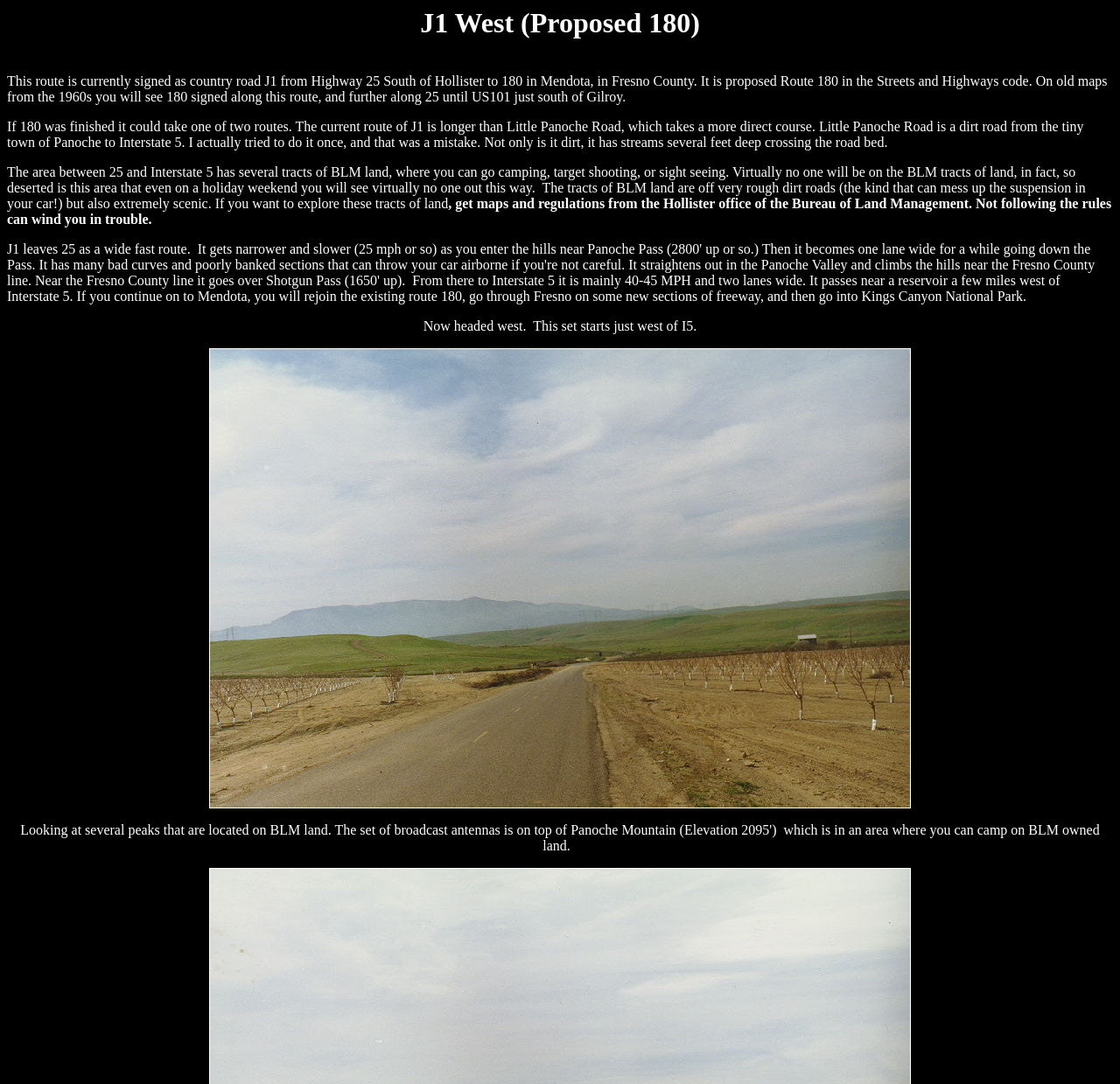What direction is the route headed?
Look at the image and answer the question using a single word or phrase.

West